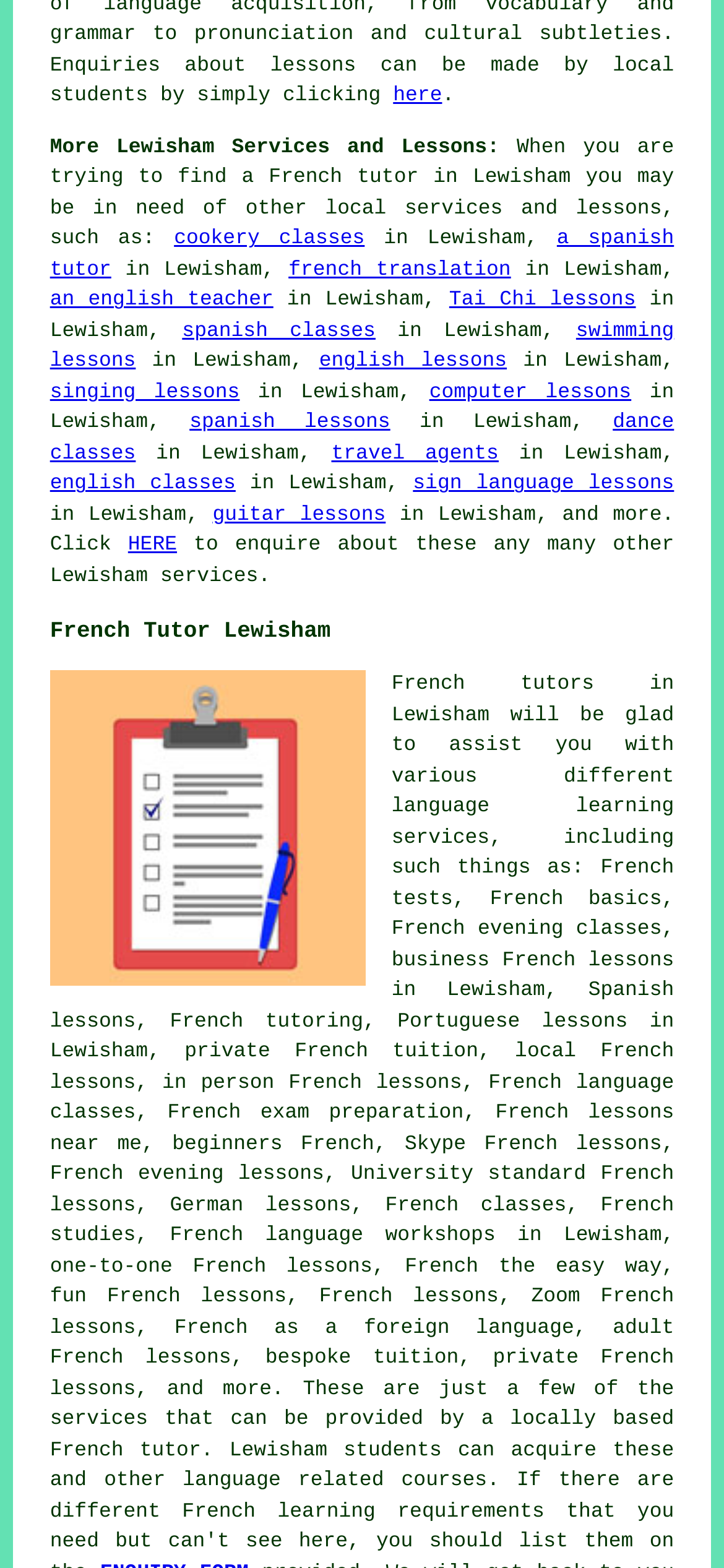Determine the bounding box coordinates of the clickable region to follow the instruction: "Click on 'French Tutor Lewisham'".

[0.069, 0.392, 0.931, 0.414]